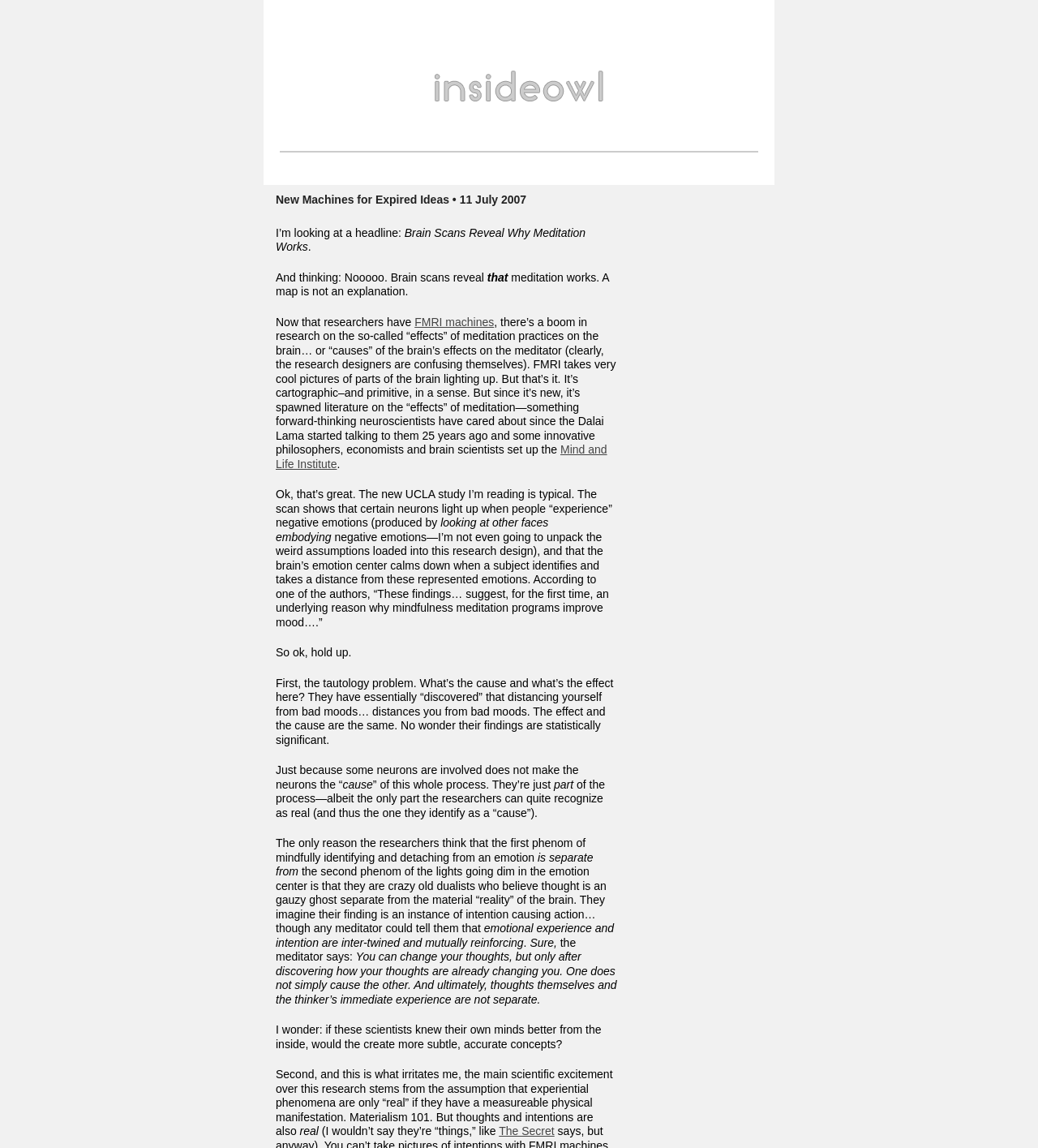What is the topic of the article?
Provide a short answer using one word or a brief phrase based on the image.

Meditation and brain scans